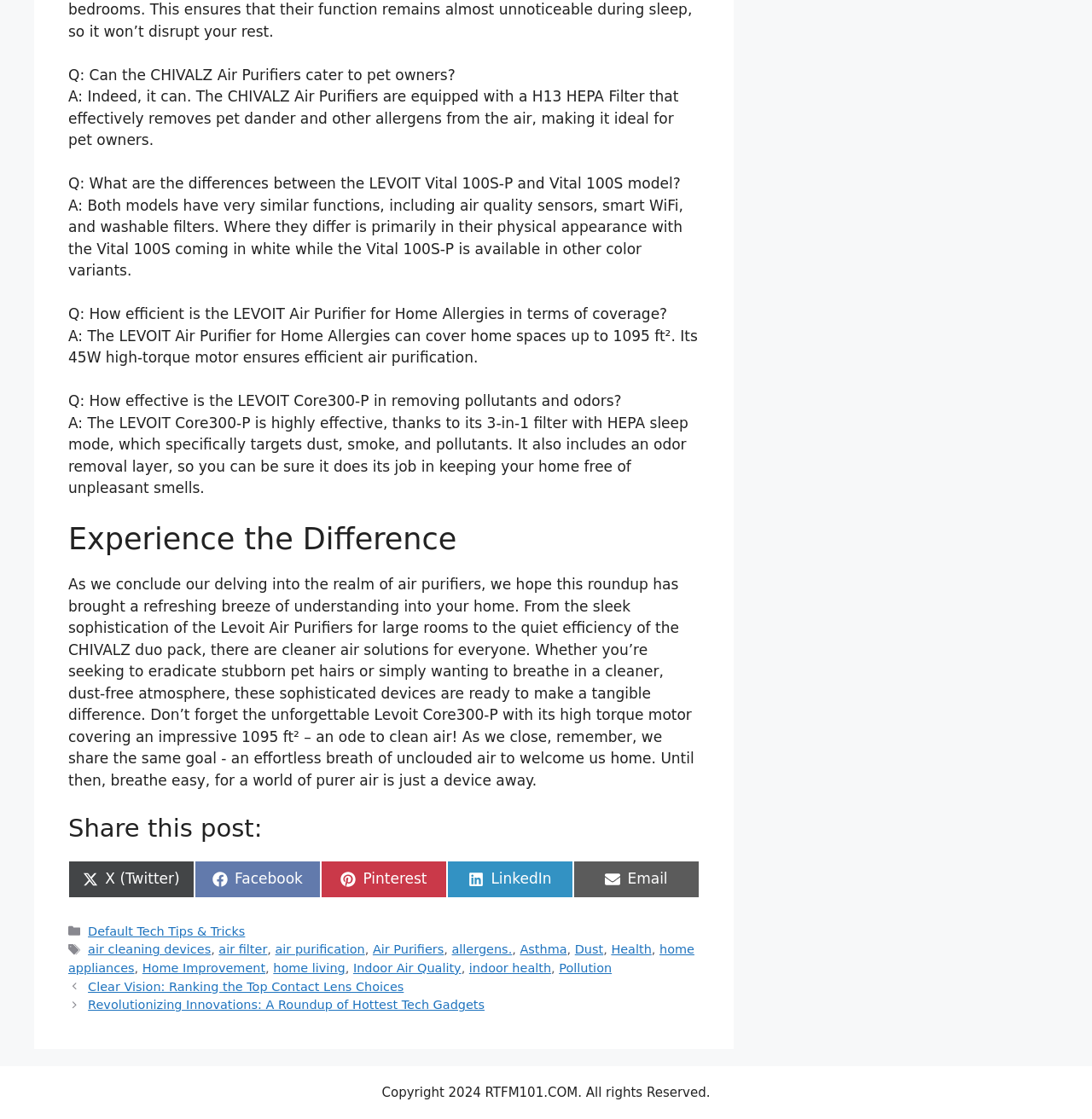Determine the bounding box coordinates of the UI element that matches the following description: "Indoor Air Quality". The coordinates should be four float numbers between 0 and 1 in the format [left, top, right, bottom].

[0.323, 0.859, 0.422, 0.871]